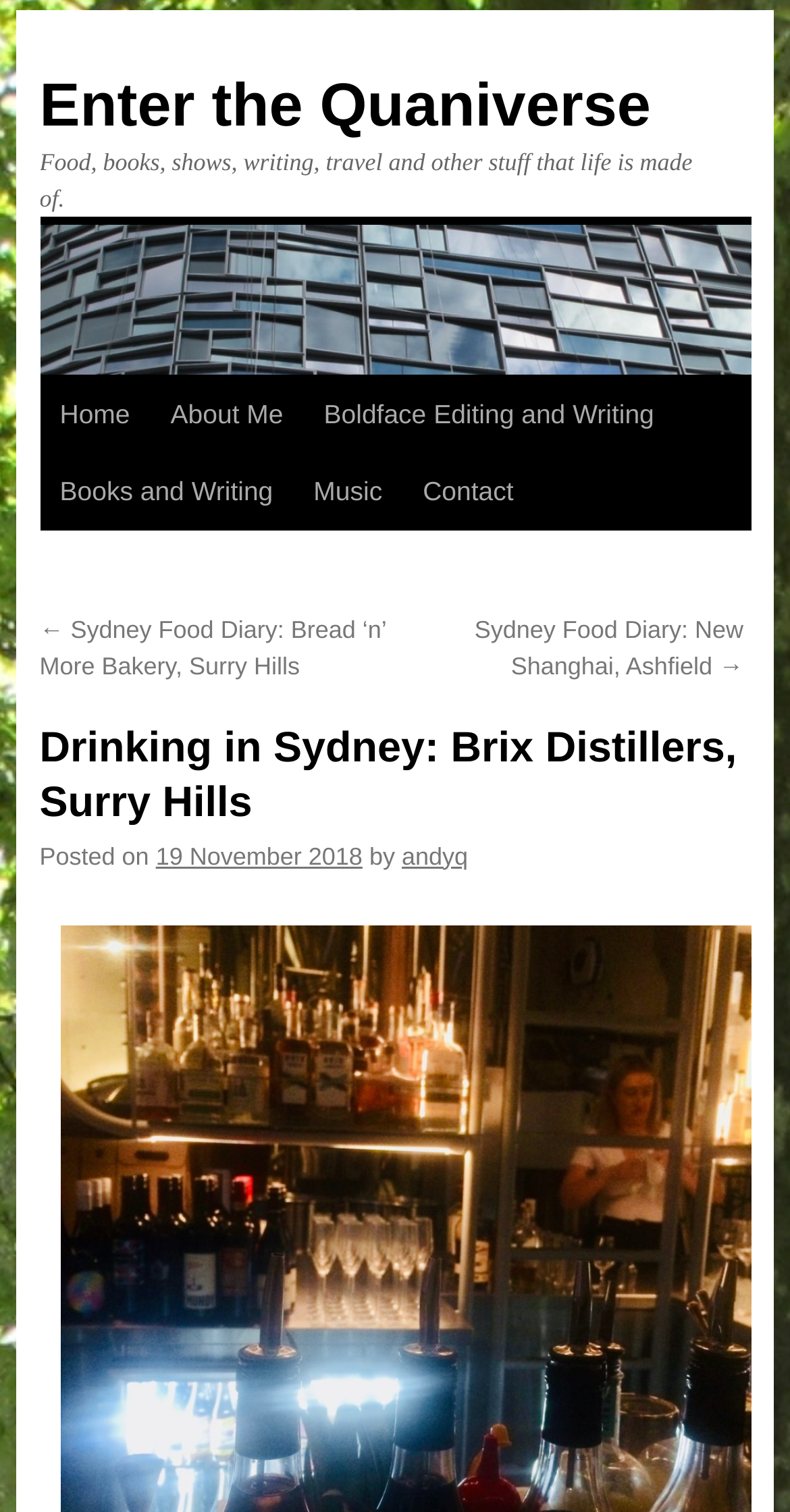Determine the bounding box coordinates for the area that should be clicked to carry out the following instruction: "Go to Home".

[0.05, 0.249, 0.19, 0.3]